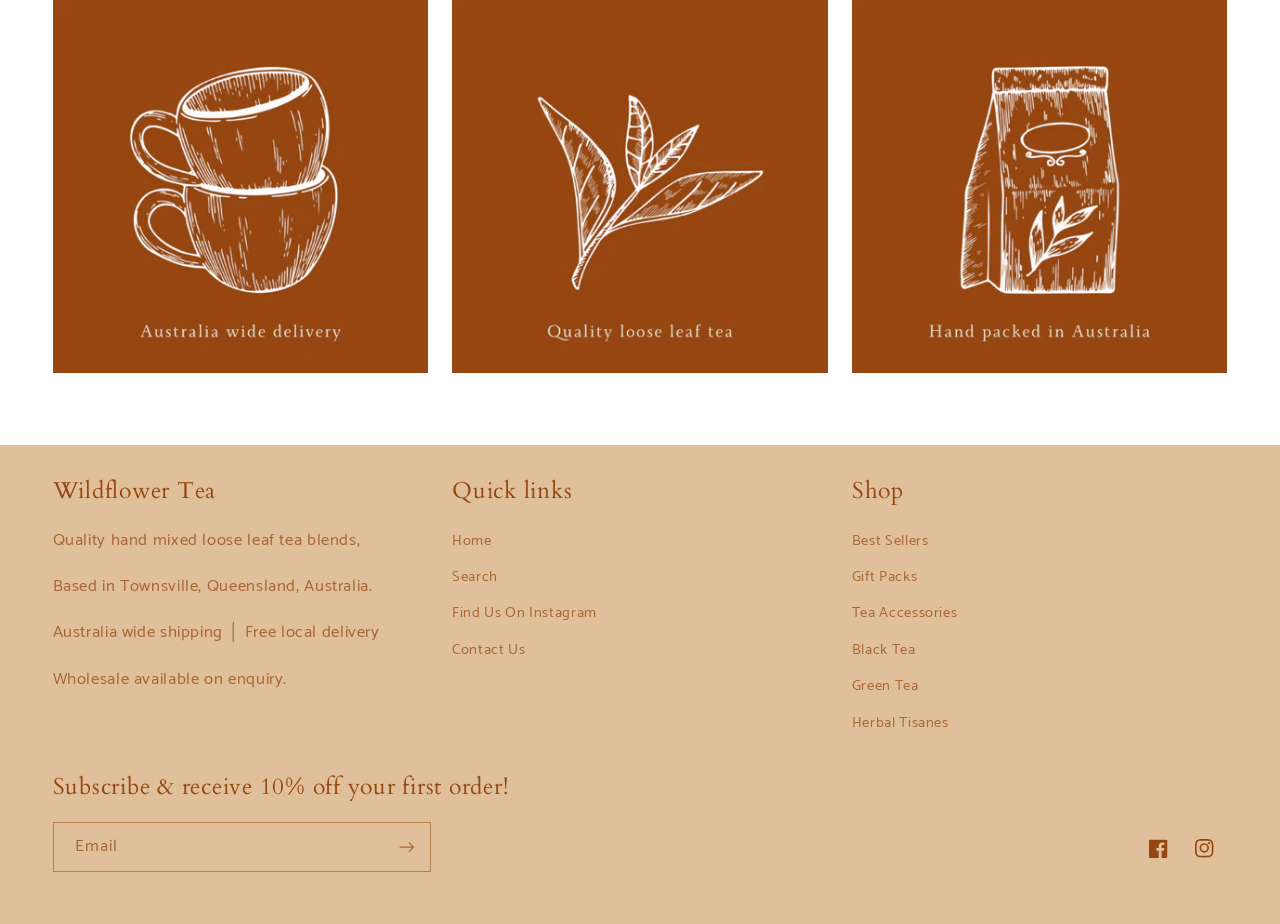Please locate the bounding box coordinates for the element that should be clicked to achieve the following instruction: "Sign in". Ensure the coordinates are given as four float numbers between 0 and 1, i.e., [left, top, right, bottom].

None